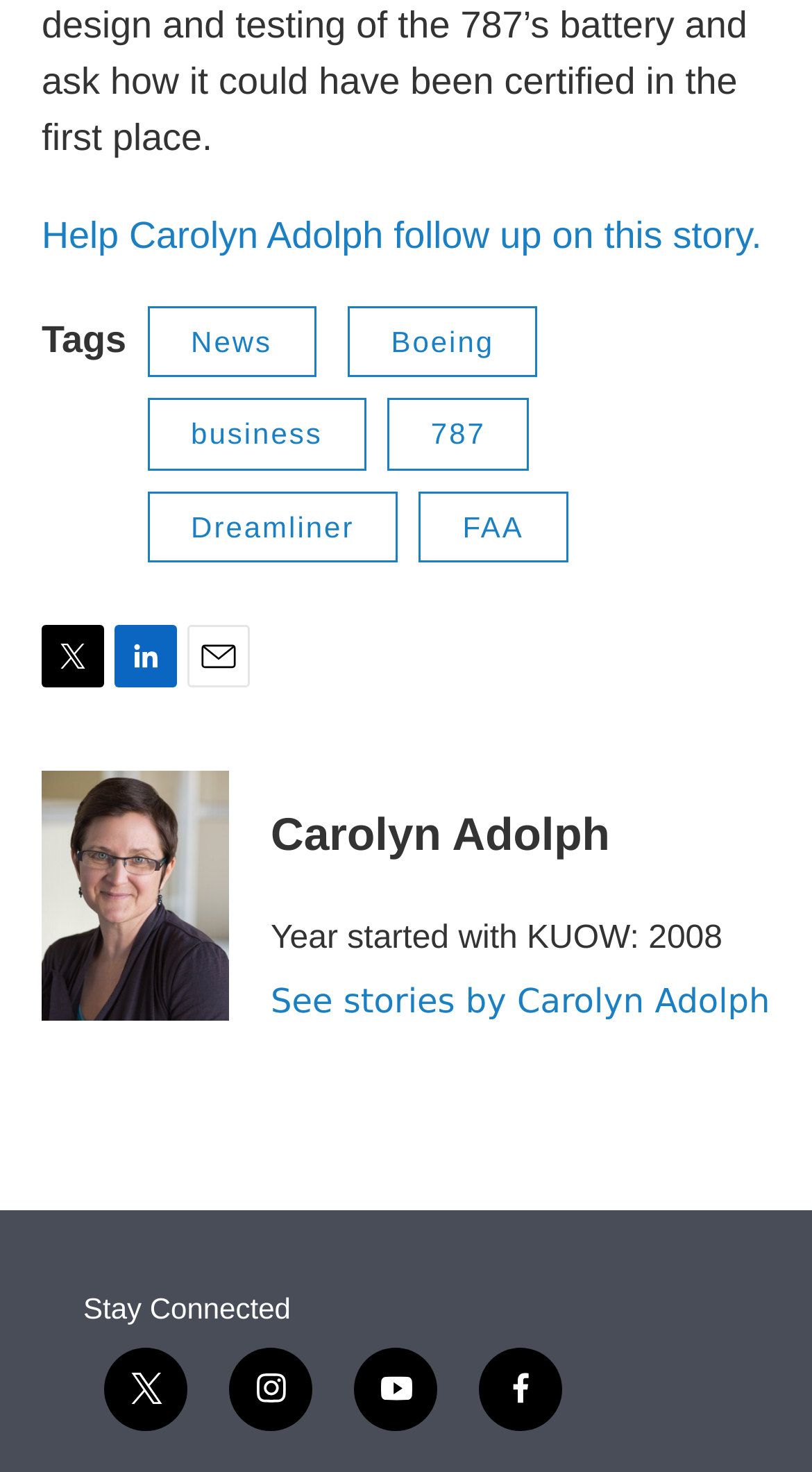Please provide a short answer using a single word or phrase for the question:
What is the FAA related to?

Boeing 787 Dreamliner